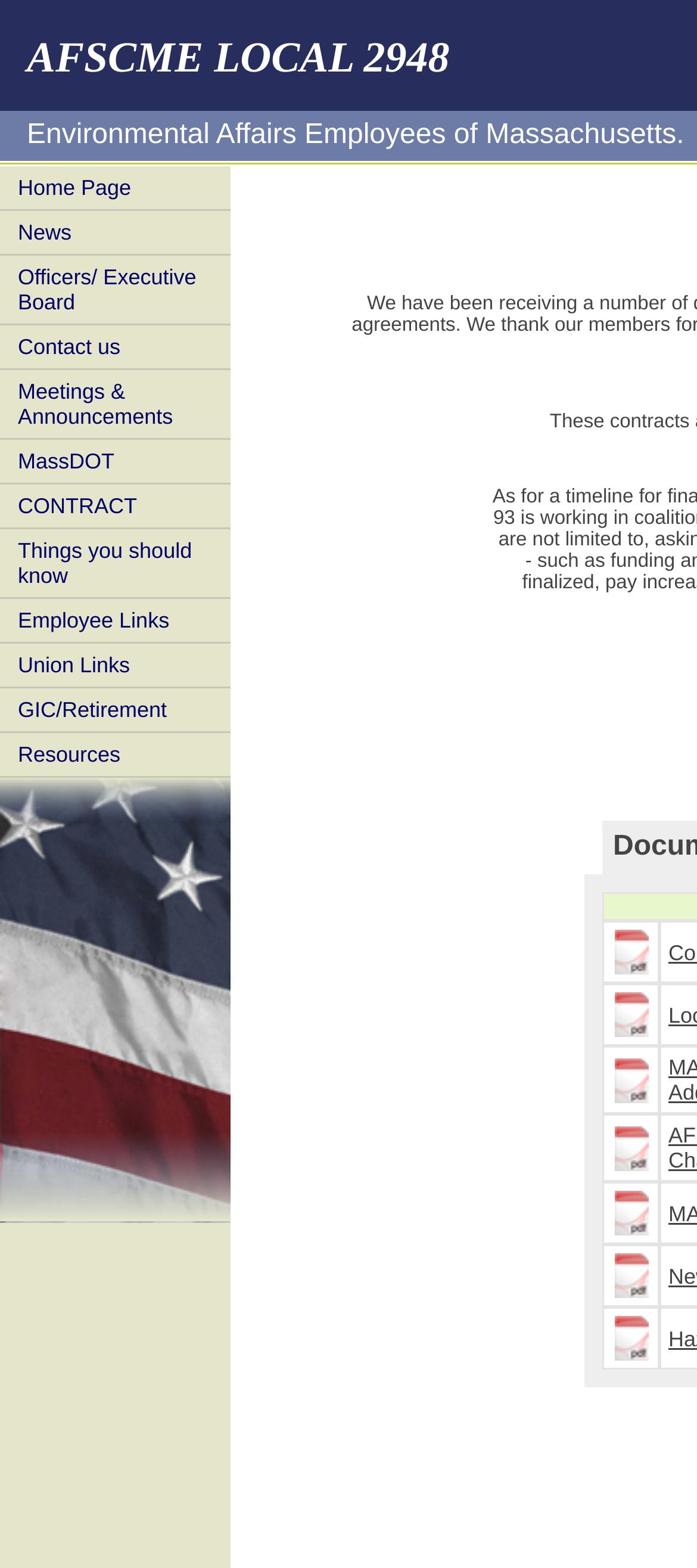Find and indicate the bounding box coordinates of the region you should select to follow the given instruction: "Contact us".

[0.0, 0.208, 0.331, 0.236]